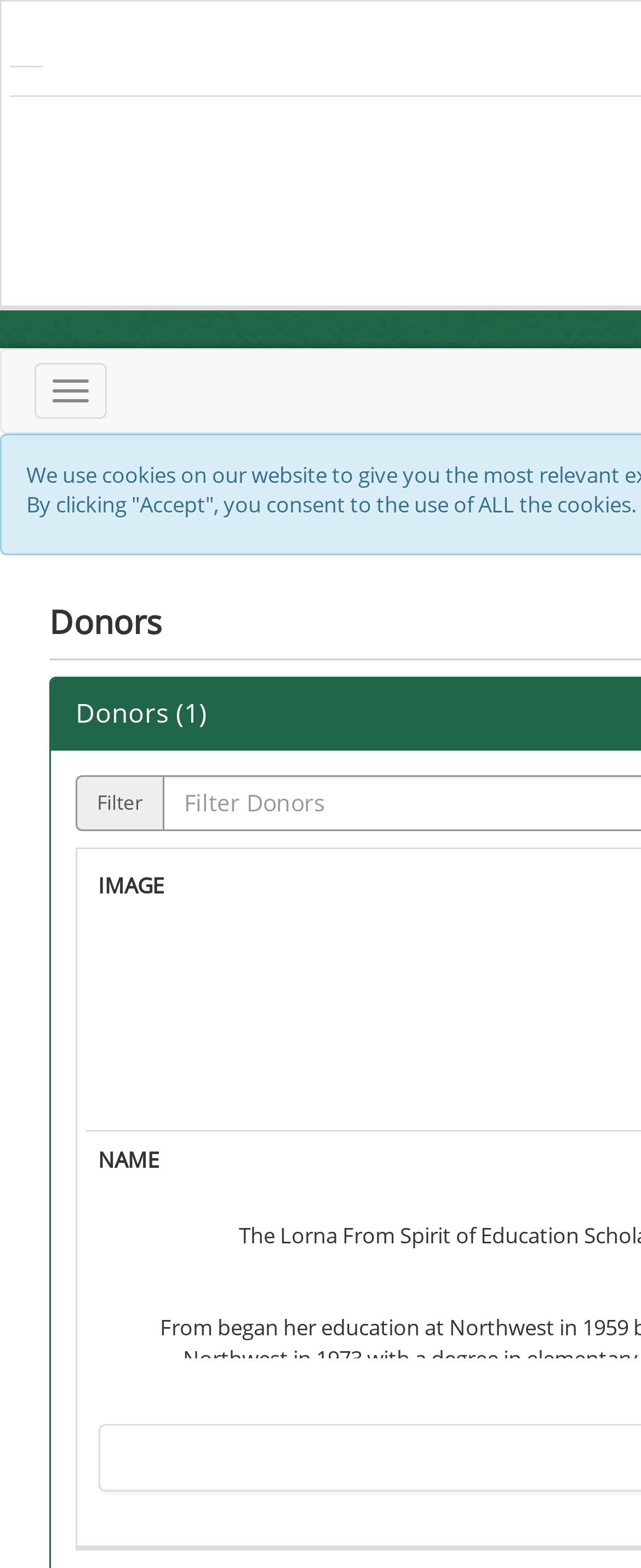Bounding box coordinates are specified in the format (top-left x, top-left y, bottom-right x, bottom-right y). All values are floating point numbers bounded between 0 and 1. Please provide the bounding box coordinate of the region this sentence describes: Toggle navigation

[0.054, 0.231, 0.167, 0.267]